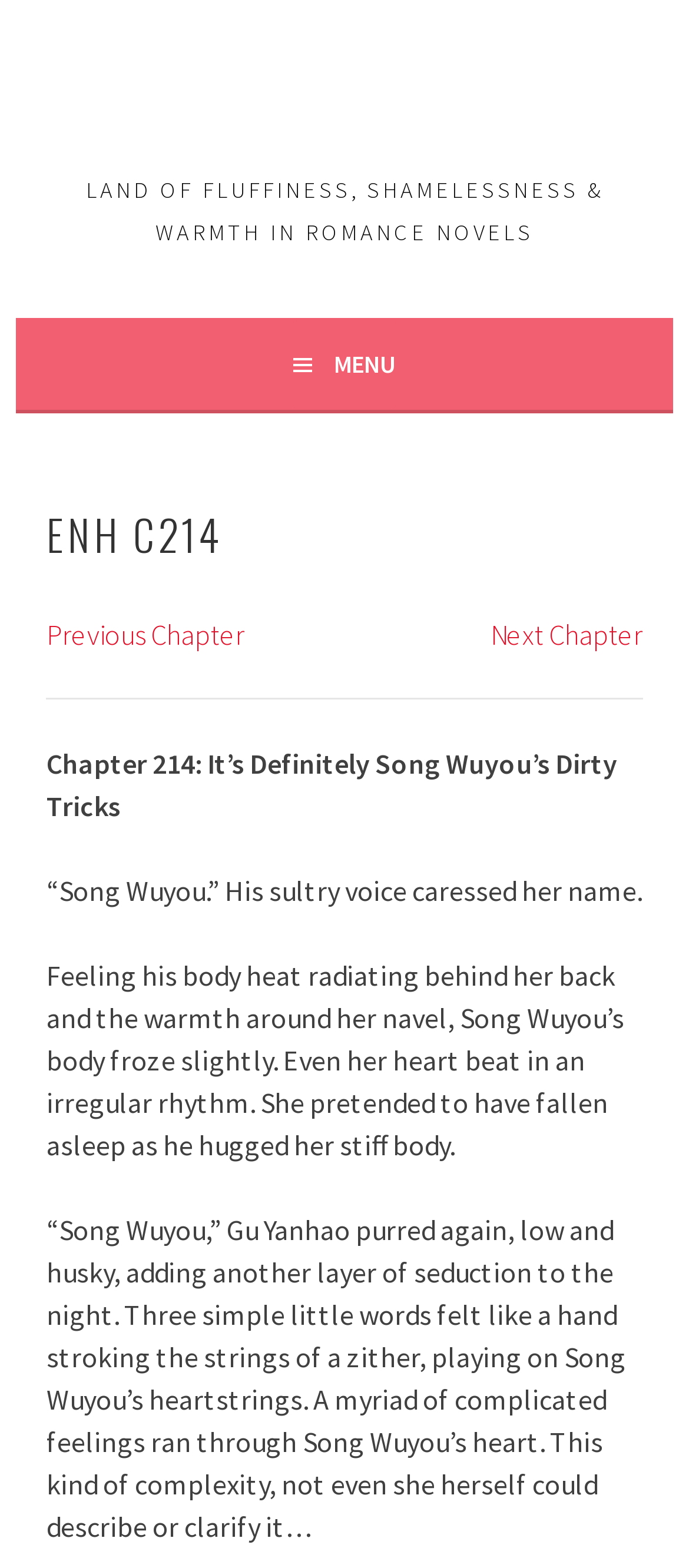Describe the webpage meticulously, covering all significant aspects.

The webpage appears to be a chapter from a romance novel, specifically Chapter 214. At the top of the page, there is a large heading that reads "LAND OF FLUFFINESS, SHAMELESSNESS & WARMTH IN ROMANCE NOVELS". Below this heading, there is a menu button with an icon, which is not expanded. 

To the right of the menu button, there is a header section that contains the chapter title "ENH C214". Below the header section, there are two links, "Previous Chapter" and "Next Chapter", which are positioned on the left and right sides of the page, respectively. 

A horizontal separator line is located below the links, separating the navigation section from the content section. The content section starts with a title "Chapter 214: It’s Definitely Song Wuyou’s Dirty Tricks", followed by three paragraphs of text that describe a romantic scene between two characters, Song Wuyou and Gu Yanhao. The text is positioned in the middle of the page, with a clear hierarchy of headings and paragraphs.